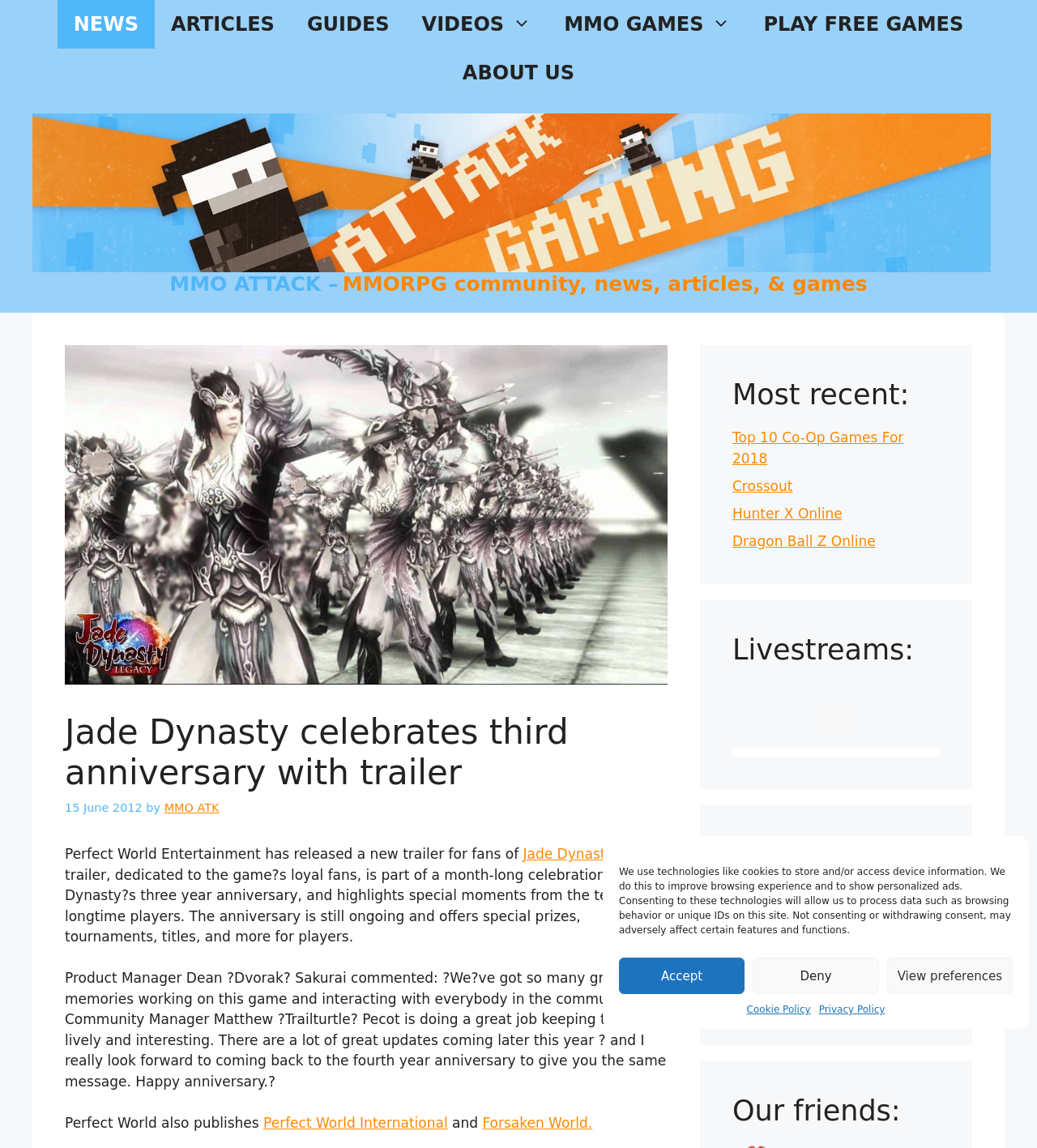From the element description: "Dragon Ball Z Online", extract the bounding box coordinates of the UI element. The coordinates should be expressed as four float numbers between 0 and 1, in the order [left, top, right, bottom].

[0.706, 0.464, 0.844, 0.478]